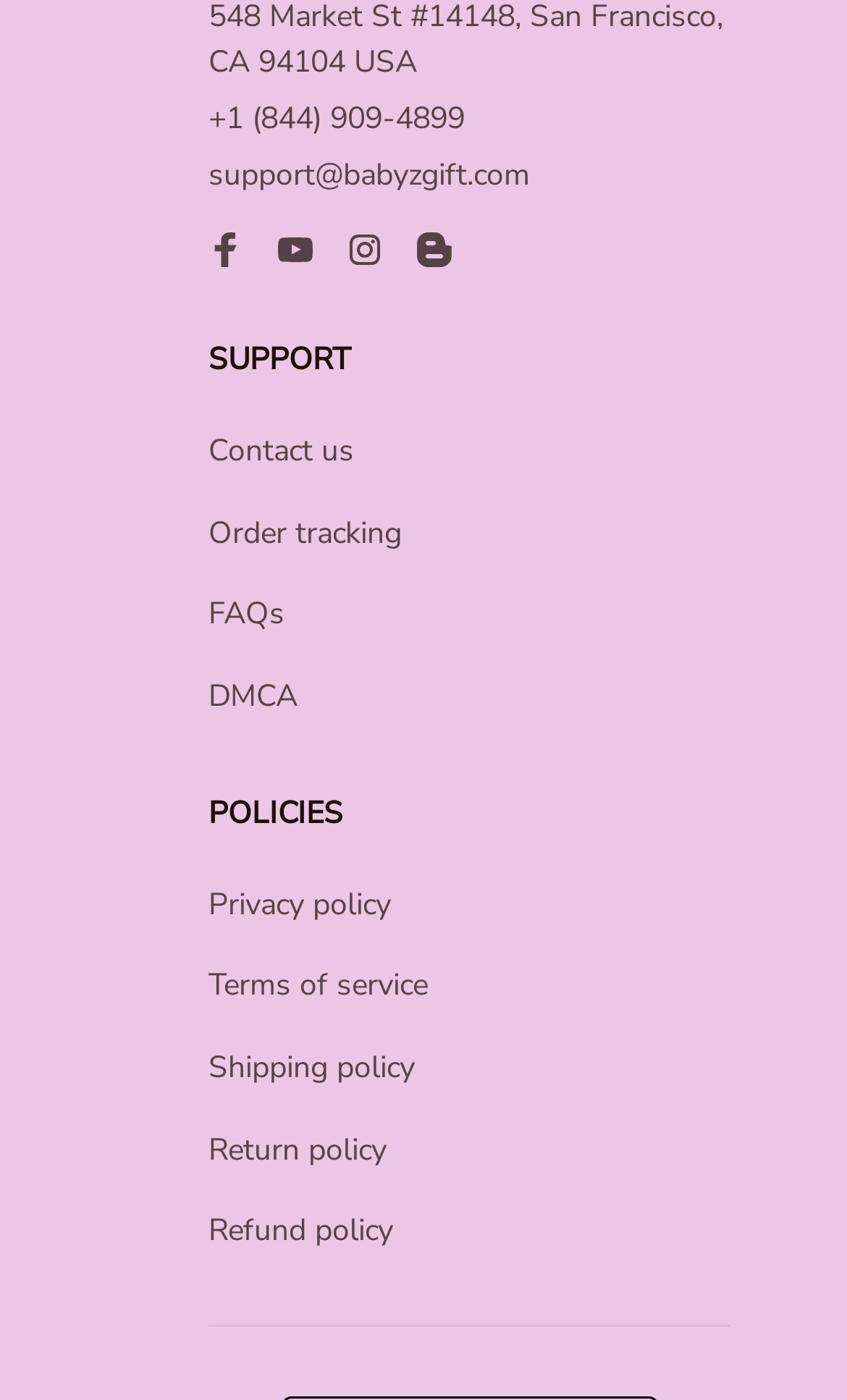Provide a brief response to the question using a single word or phrase: 
What is the email address for support?

support@babyzgift.com